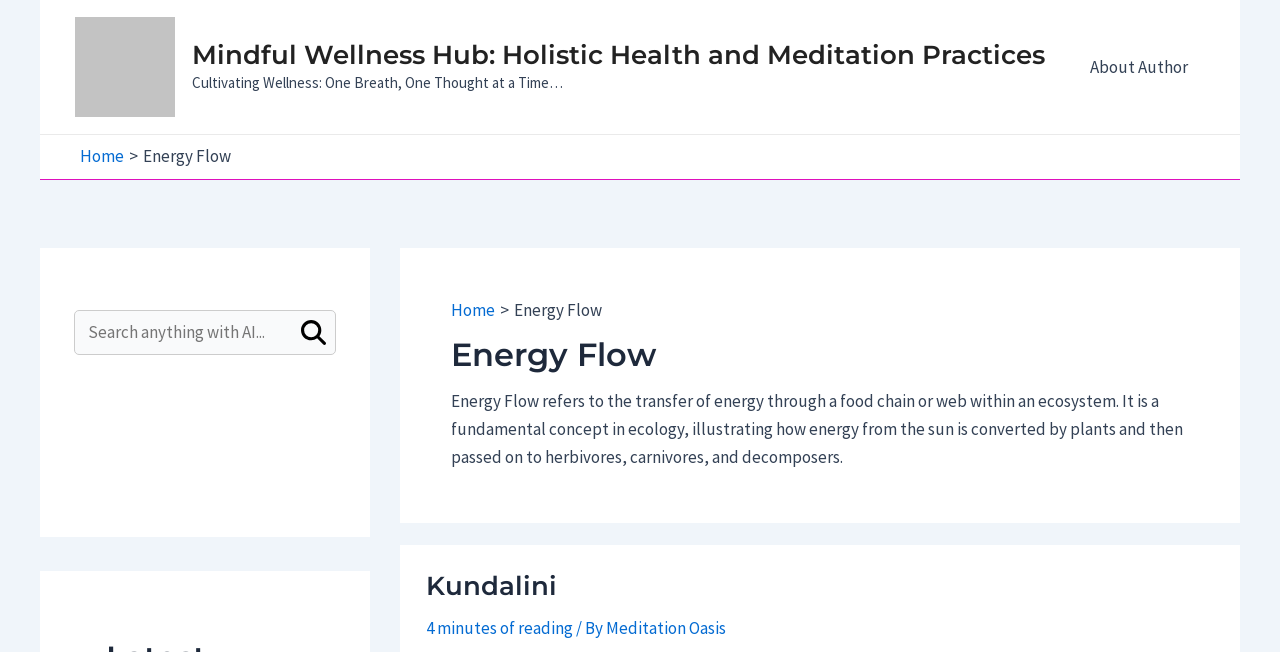What is the topic of the webpage?
Refer to the image and provide a detailed answer to the question.

Based on the webpage content, the topic of the webpage is Energy Flow, which is a fundamental concept in ecology, illustrating how energy from the sun is converted by plants and then passed on to herbivores, carnivores, and decomposers.